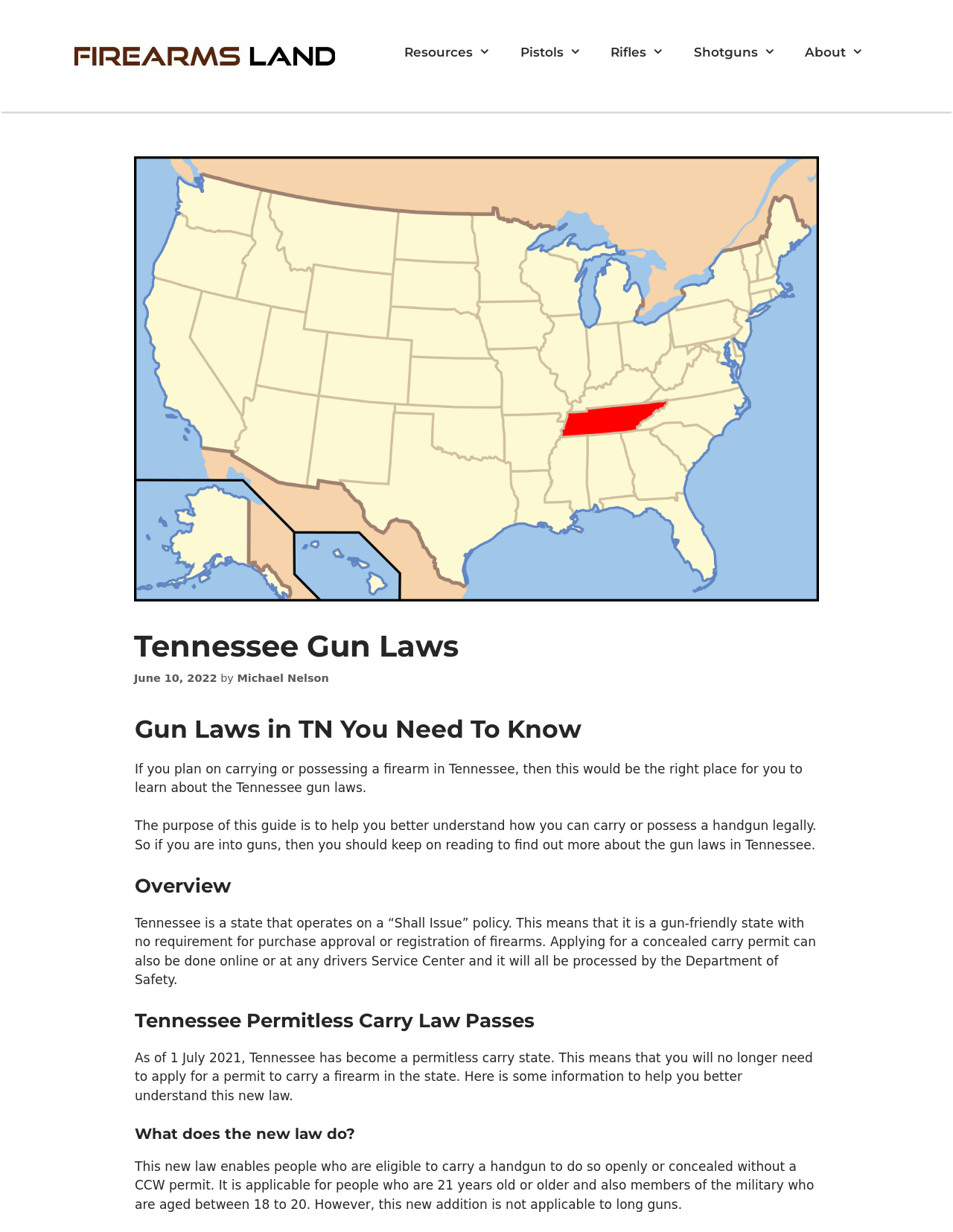Please reply to the following question using a single word or phrase: 
What is the minimum age to carry a handgun in Tennessee?

21 years old